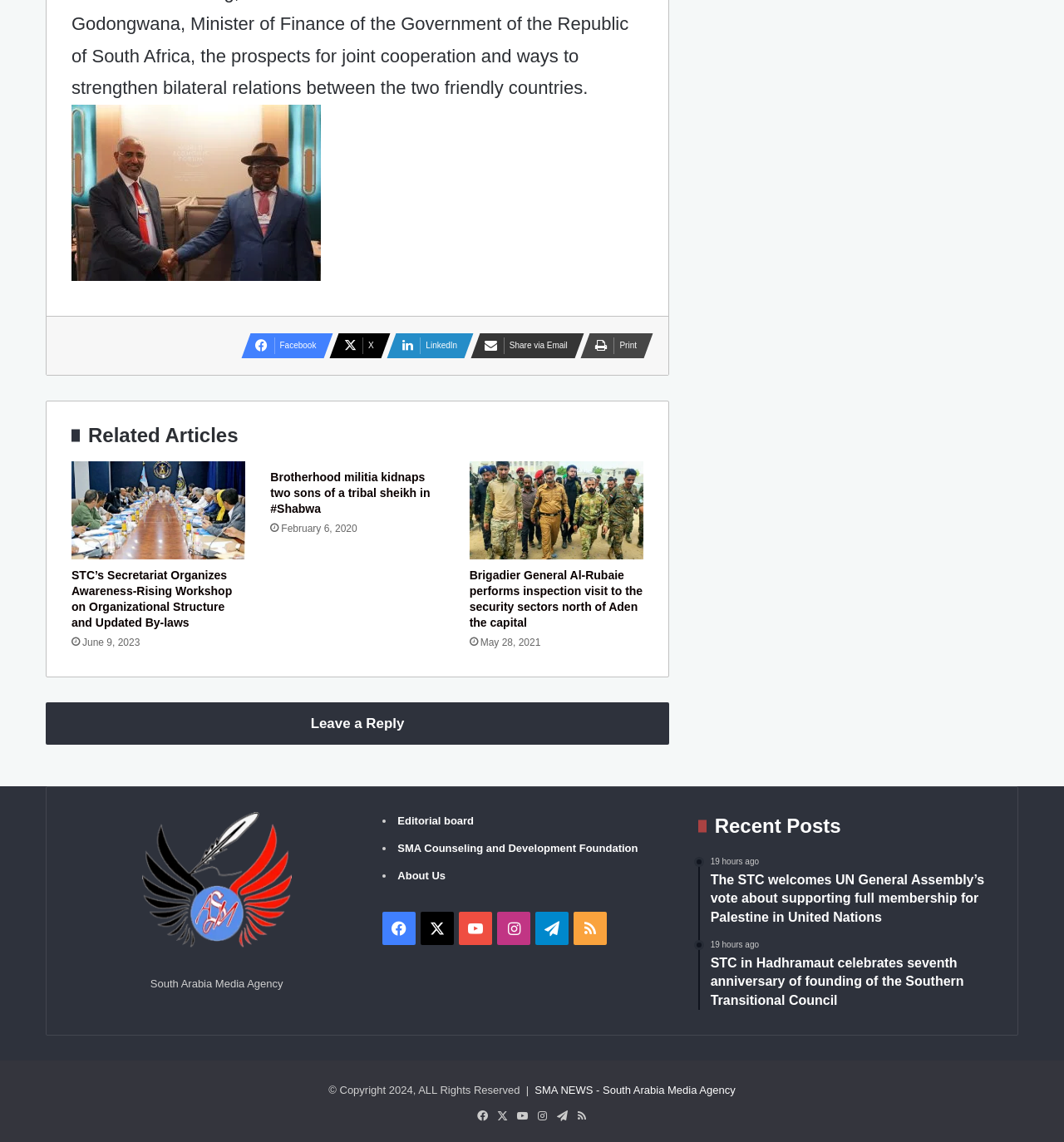Determine the bounding box coordinates of the element's region needed to click to follow the instruction: "Check recent post 'The STC welcomes UN General Assembly’s vote about supporting full membership for Palestine in United Nations'". Provide these coordinates as four float numbers between 0 and 1, formatted as [left, top, right, bottom].

[0.668, 0.75, 0.937, 0.812]